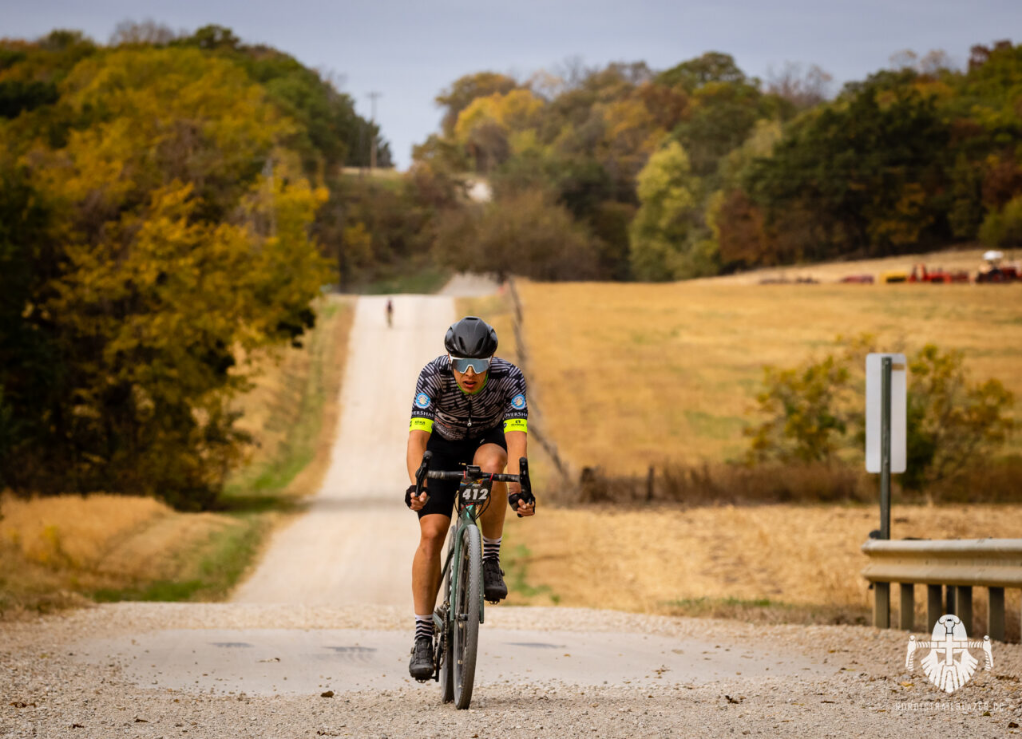Respond to the question below with a single word or phrase:
What is the terrain of the road the cyclist is on?

Gravel